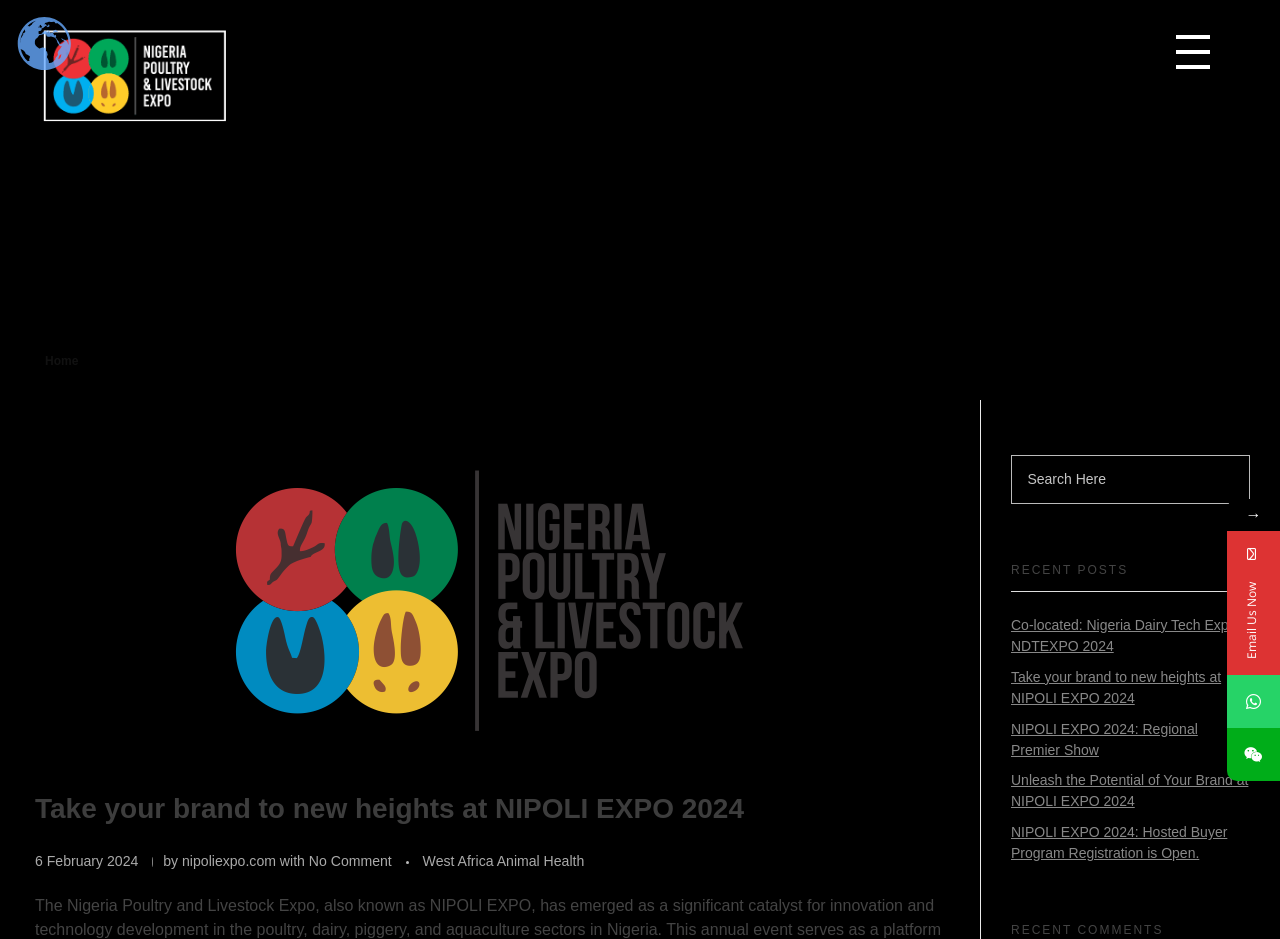Locate the bounding box coordinates of the element that needs to be clicked to carry out the instruction: "Go to NIPOLI EXPO 2024". The coordinates should be given as four float numbers ranging from 0 to 1, i.e., [left, top, right, bottom].

[0.027, 0.131, 0.193, 0.16]